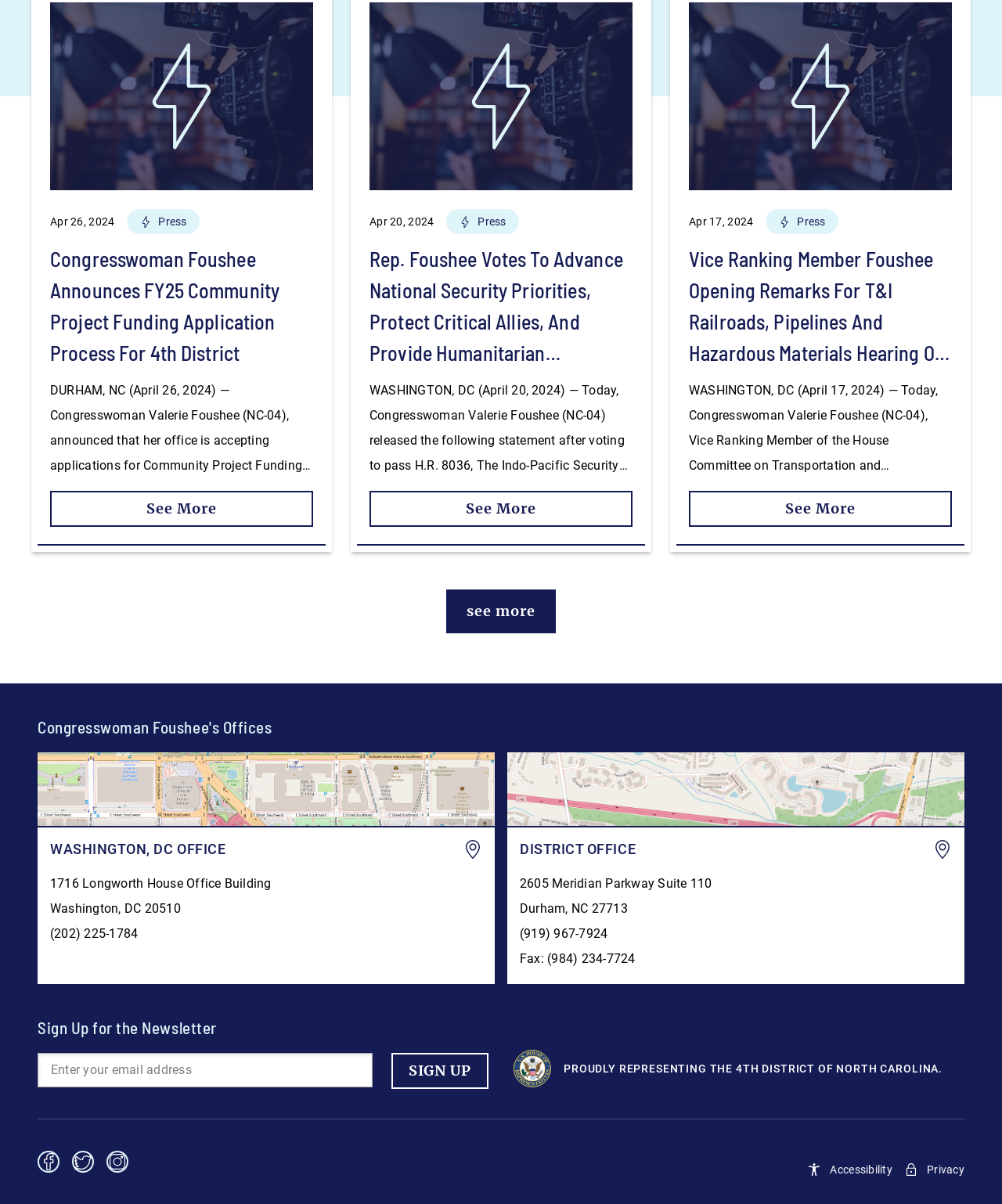Use the details in the image to answer the question thoroughly: 
What is the phone number of the Washington, DC Office?

I found the phone number of the Washington, DC Office by looking at the contact information listed under the 'Washington, DC Office' section.